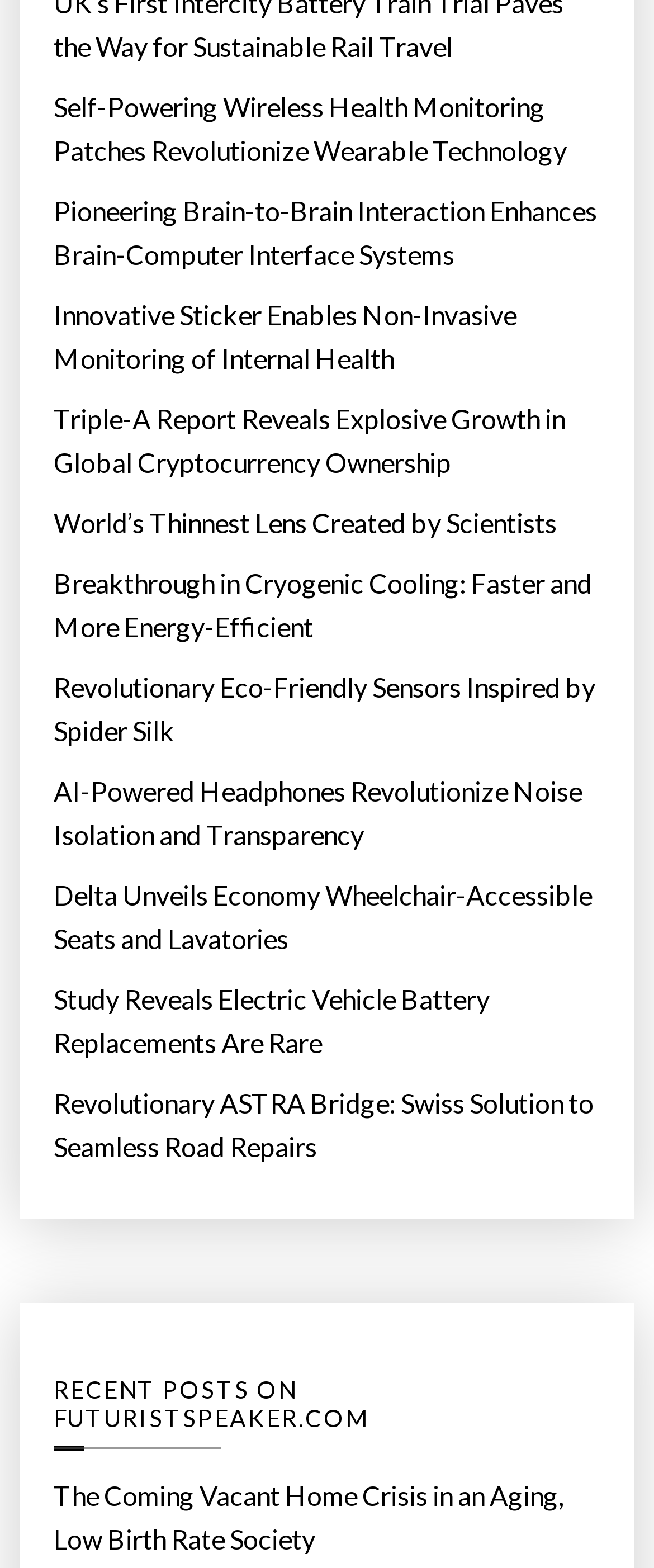Determine the bounding box of the UI component based on this description: "parent_node: RECENT POSTS ON FUTURISTSPEAKER.COM". The bounding box coordinates should be four float values between 0 and 1, i.e., [left, top, right, bottom].

[0.082, 0.852, 0.118, 0.878]